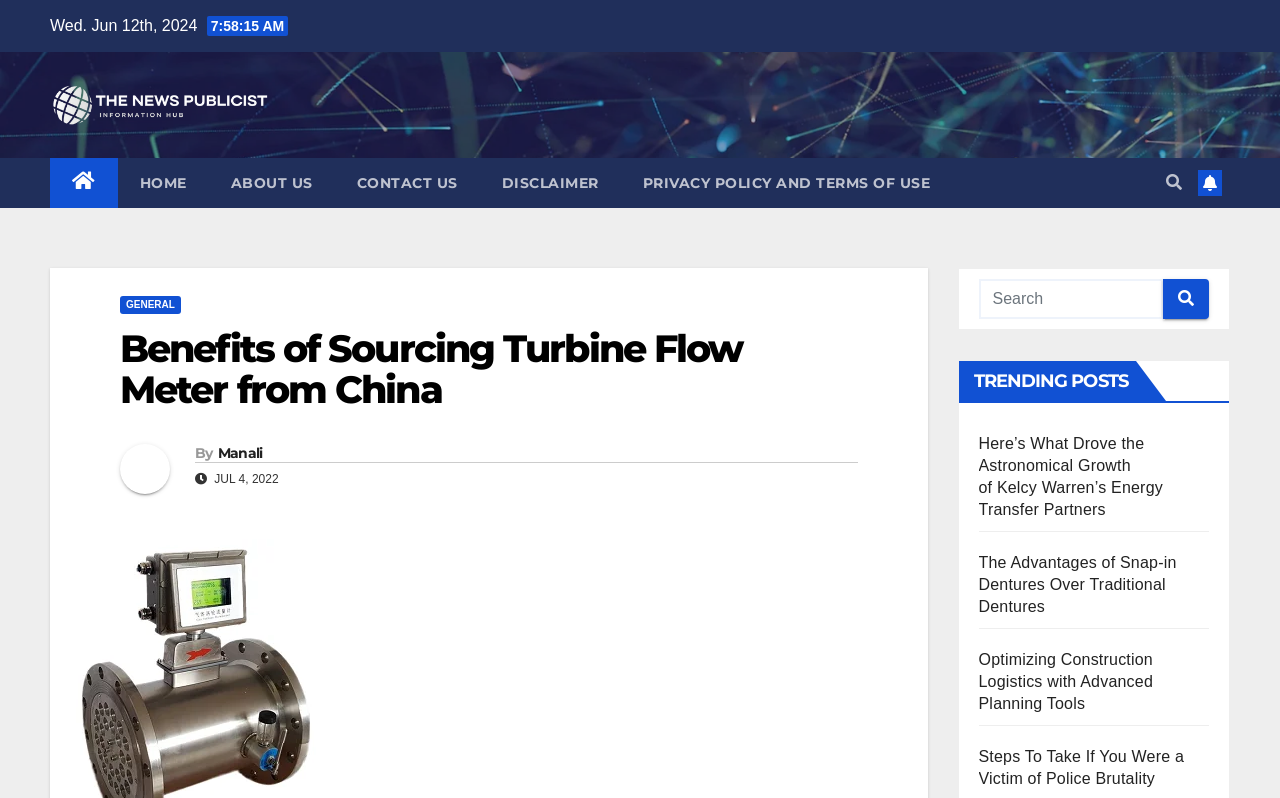Identify the bounding box coordinates of the element to click to follow this instruction: 'Search for something'. Ensure the coordinates are four float values between 0 and 1, provided as [left, top, right, bottom].

[0.764, 0.349, 0.909, 0.399]